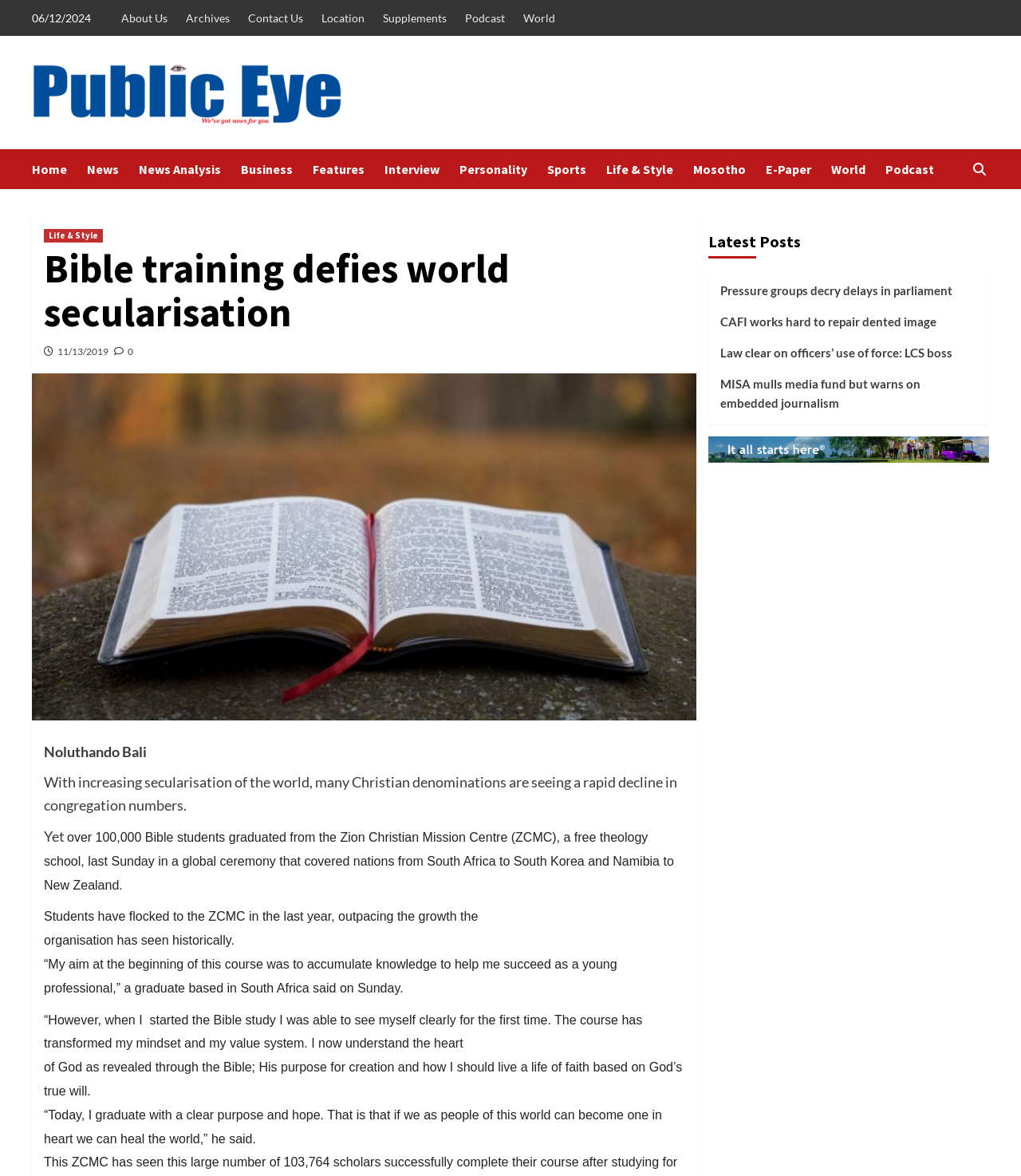Find the bounding box coordinates for the area that should be clicked to accomplish the instruction: "Click on the 'About Us' link".

[0.119, 0.0, 0.172, 0.031]